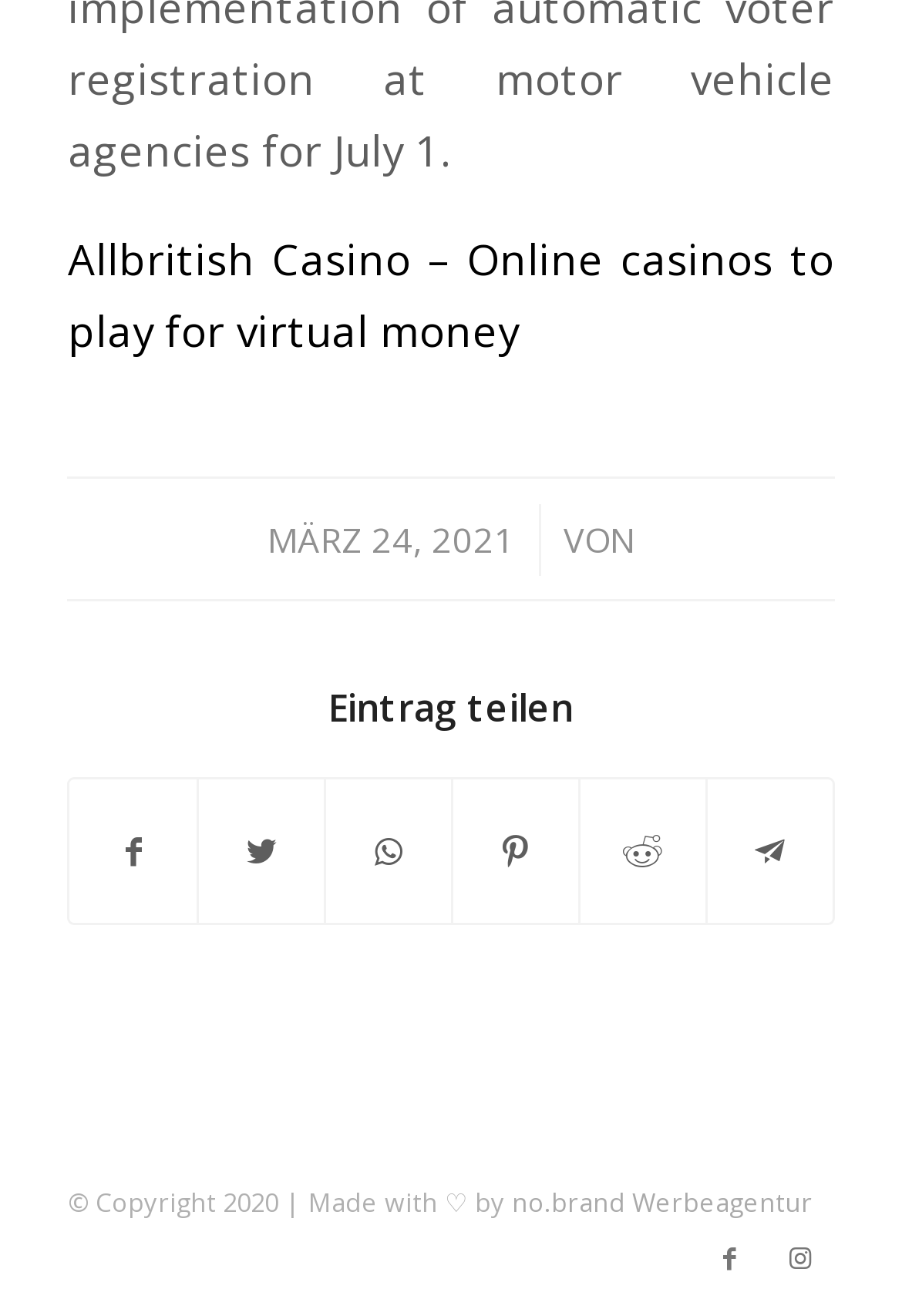Pinpoint the bounding box coordinates of the element you need to click to execute the following instruction: "Visit no.brand Werbeagentur". The bounding box should be represented by four float numbers between 0 and 1, in the format [left, top, right, bottom].

[0.567, 0.9, 0.901, 0.927]